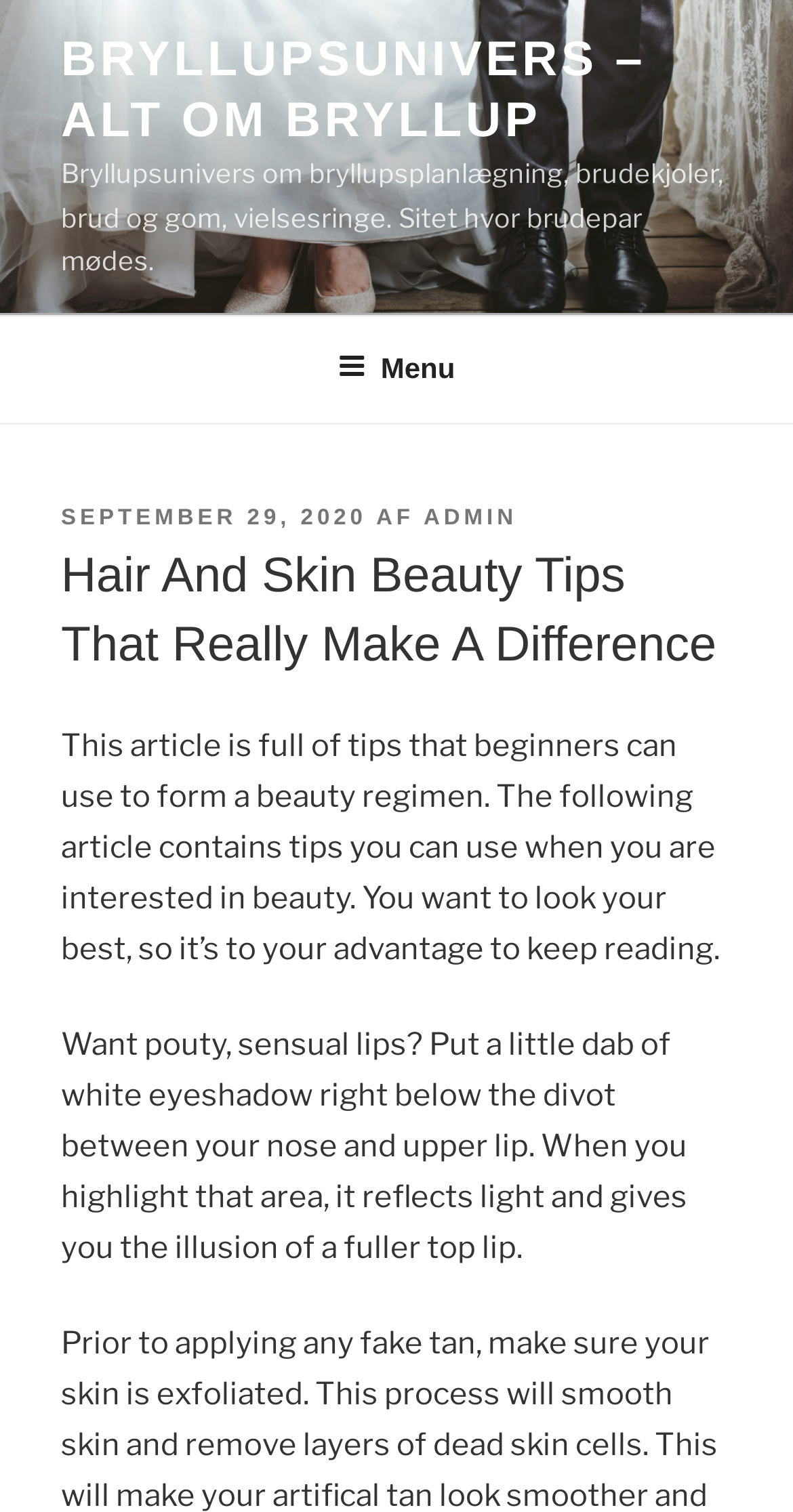Find the bounding box of the web element that fits this description: "Menu".

[0.39, 0.211, 0.61, 0.277]